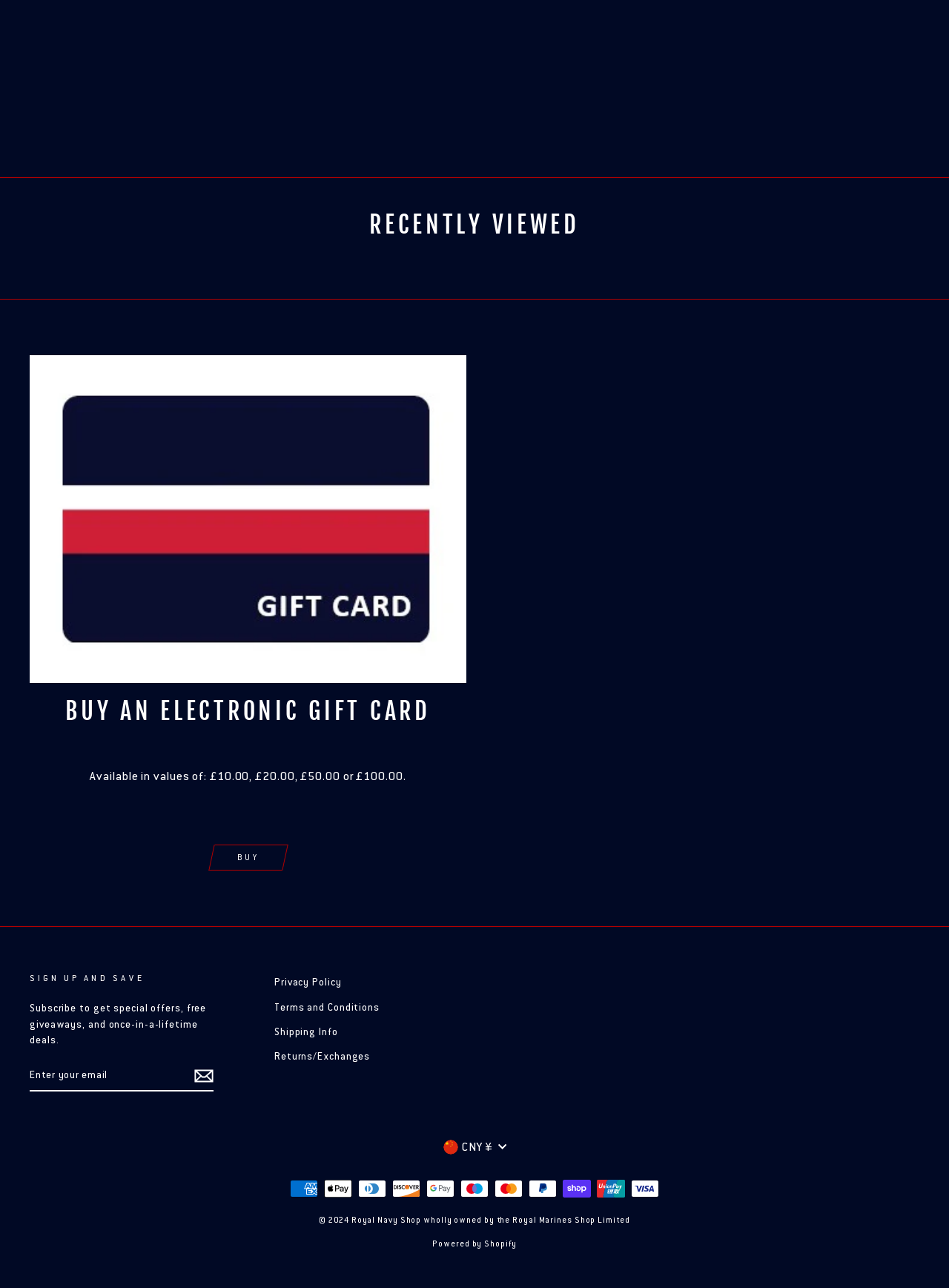Identify the bounding box coordinates of the area you need to click to perform the following instruction: "Buy an electronic gift card".

[0.031, 0.276, 0.491, 0.53]